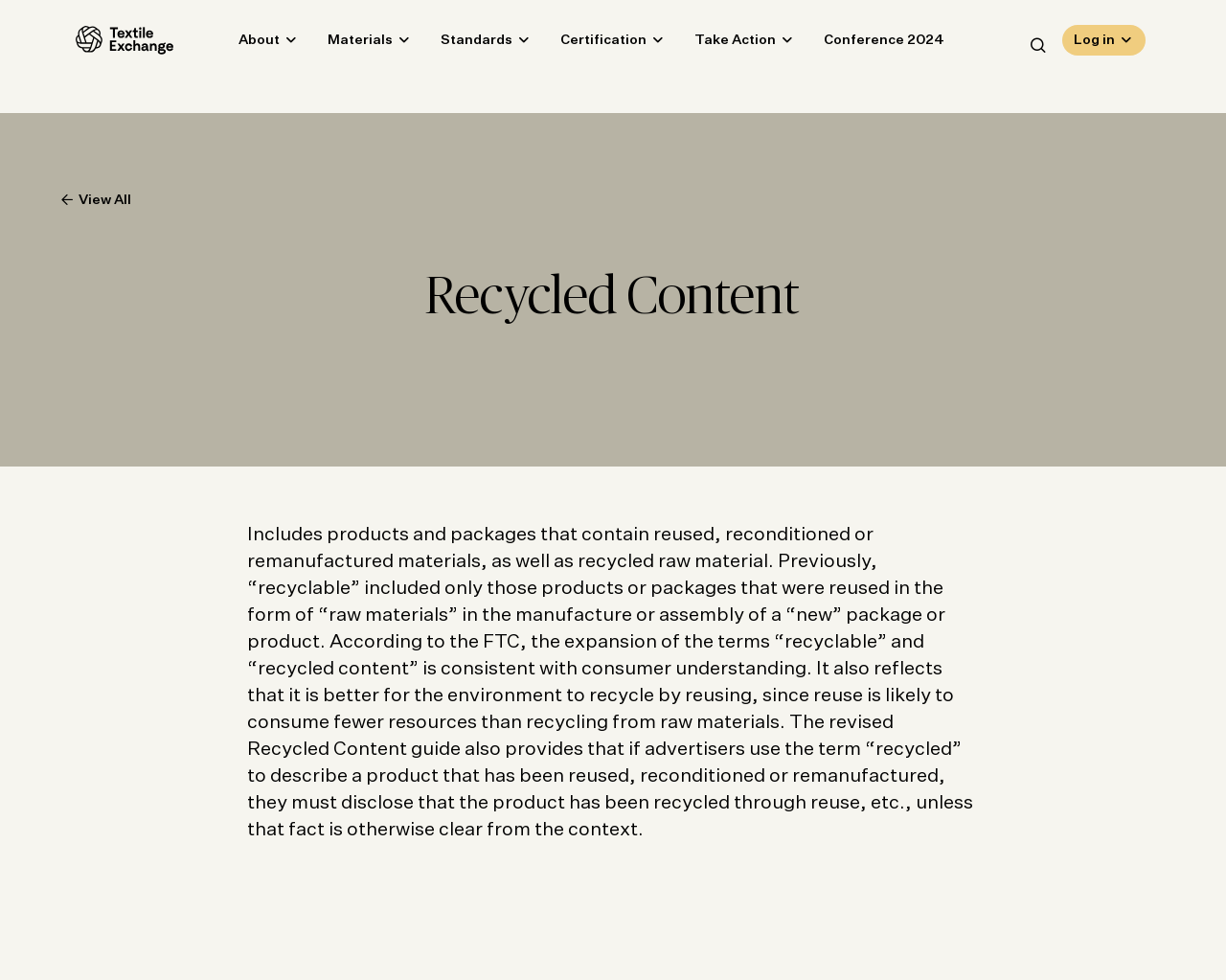Provide an in-depth caption for the contents of the webpage.

The webpage is about Recycled Content, specifically focusing on the Textile Exchange. At the top, there is a navigation menu with 7 links: an empty link, followed by links to "About", "Materials", "Standards", "Certification", "Take Action", and "Conference 2024", all aligned horizontally. To the right of the navigation menu, there is a "Log in" link. Below the navigation menu, there is a secondary link "View All" positioned on the left side.

The main content of the webpage is divided into two sections. The first section is a heading titled "Recycled Content" located at the top center of the page. Below the heading, there is a block of text that explains the concept of recycled content, including the definition, benefits, and guidelines for advertisers. The text is quite lengthy and provides detailed information on the topic.